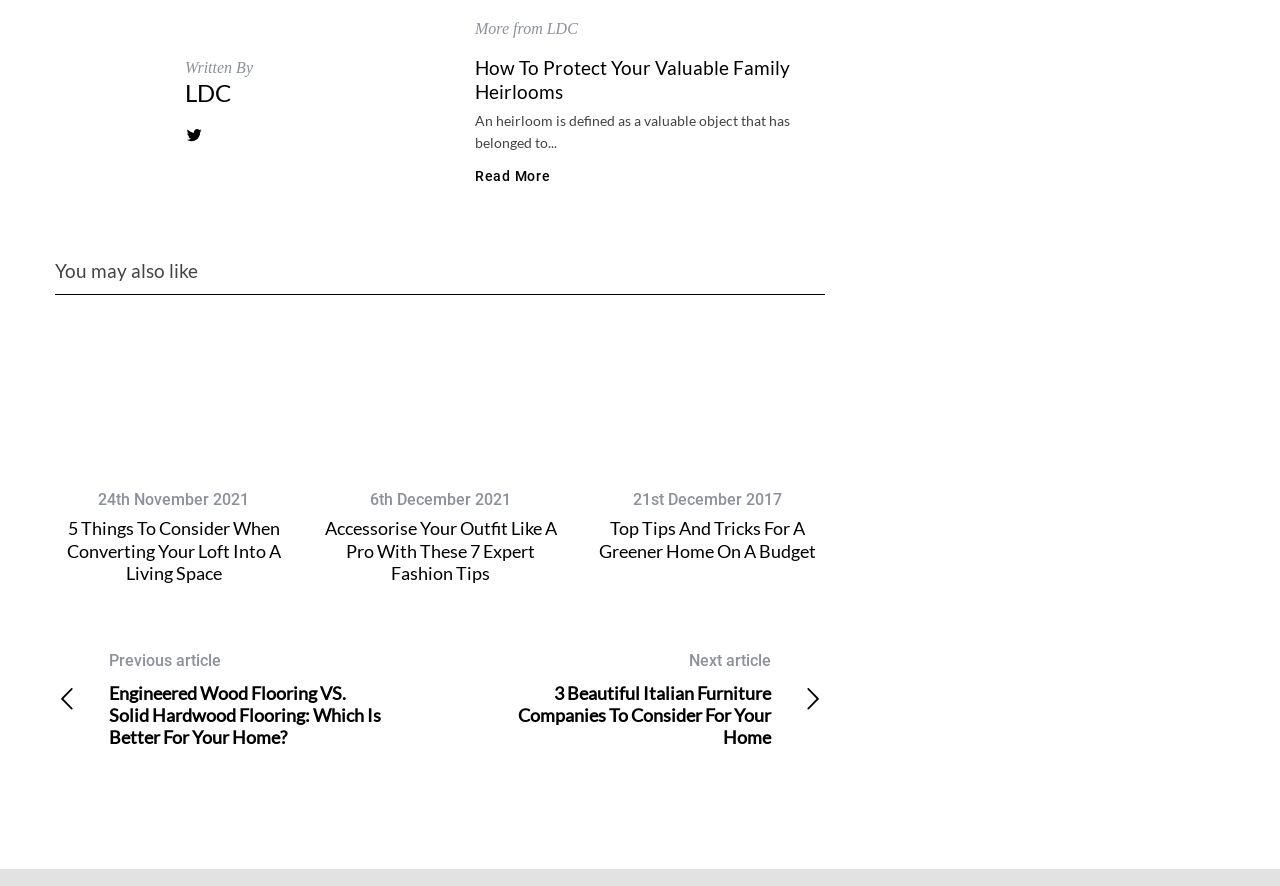Please identify the coordinates of the bounding box for the clickable region that will accomplish this instruction: "Click on 'Previous article Engineered Wood Flooring VS. Solid Hardwood Flooring: Which Is Better For Your Home?'".

[0.085, 0.733, 0.302, 0.844]